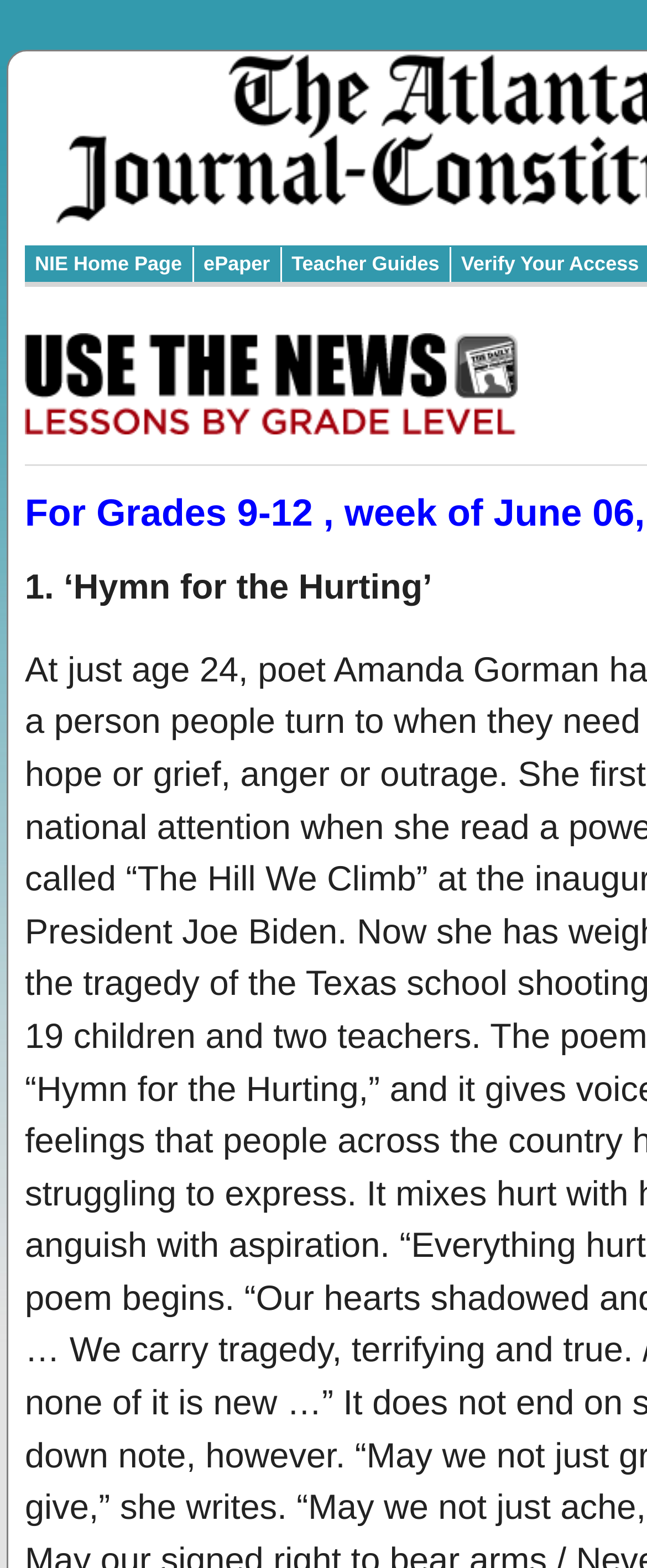Respond with a single word or phrase to the following question: Is there an image on the webpage?

Yes